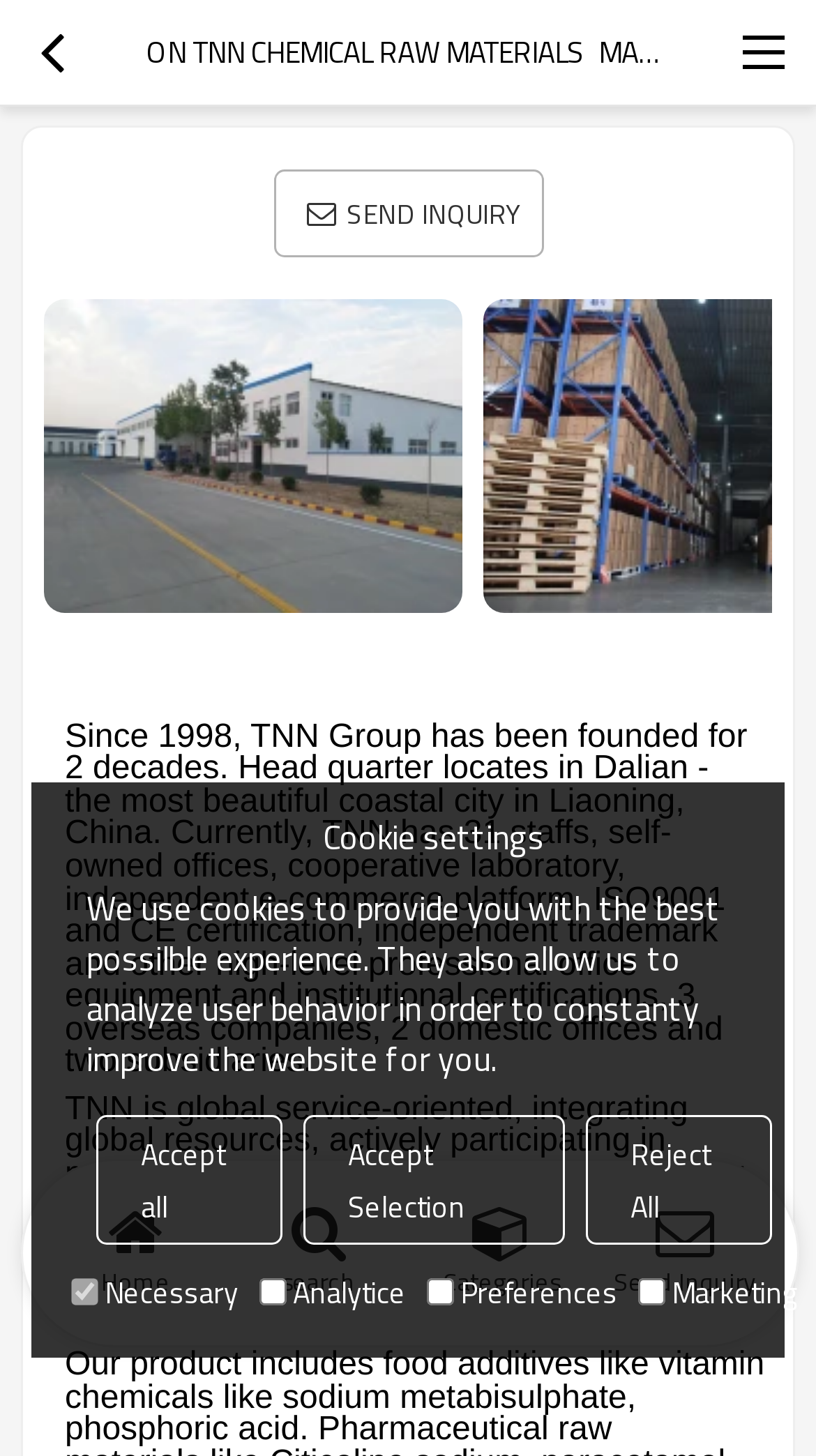Predict the bounding box coordinates for the UI element described as: "Home". The coordinates should be four float numbers between 0 and 1, presented as [left, top, right, bottom].

[0.054, 0.812, 0.278, 0.895]